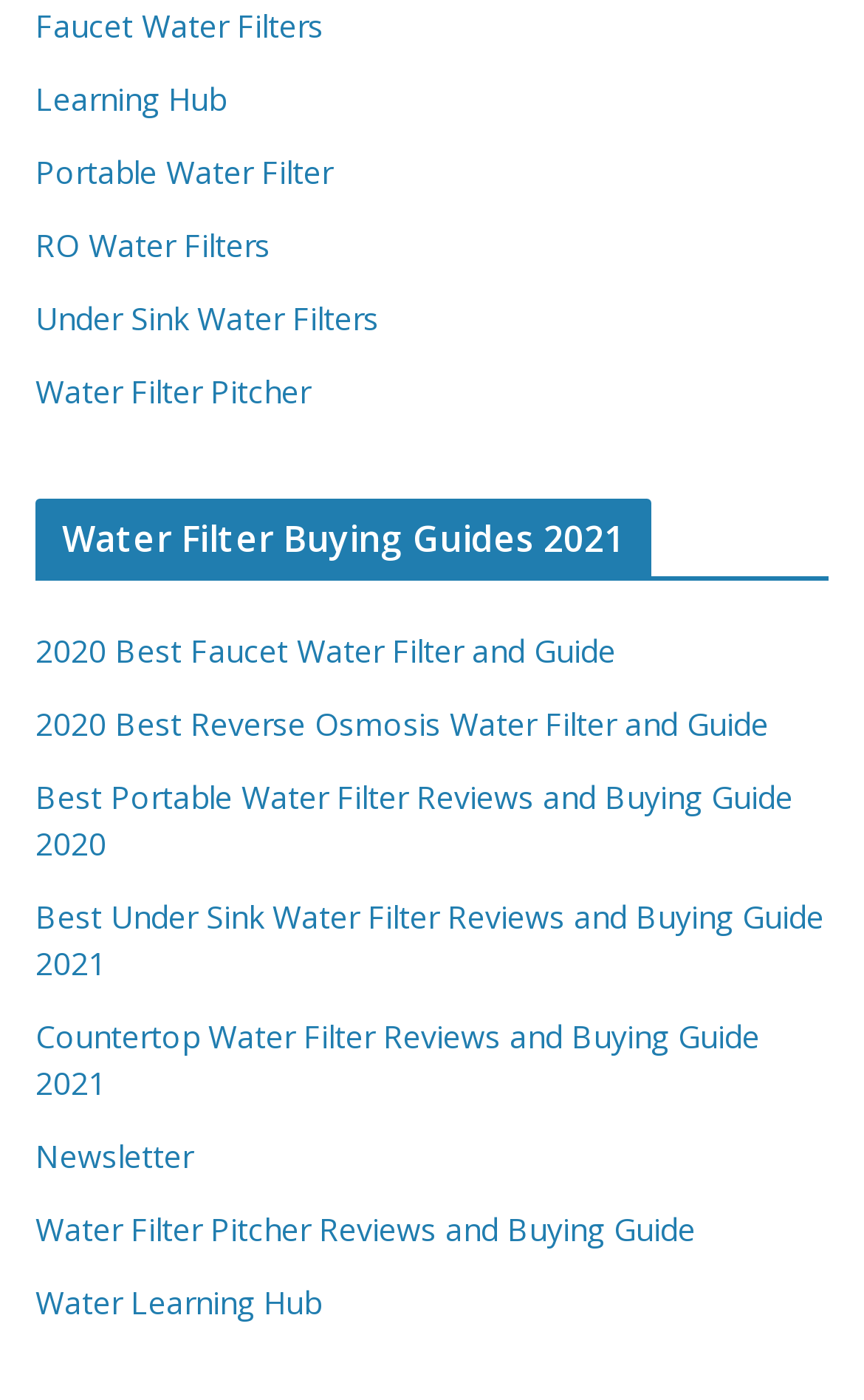What is the name of the learning hub?
Could you please answer the question thoroughly and with as much detail as possible?

The name of the learning hub is Water Learning Hub, which is mentioned in the link 'Water Learning Hub'.